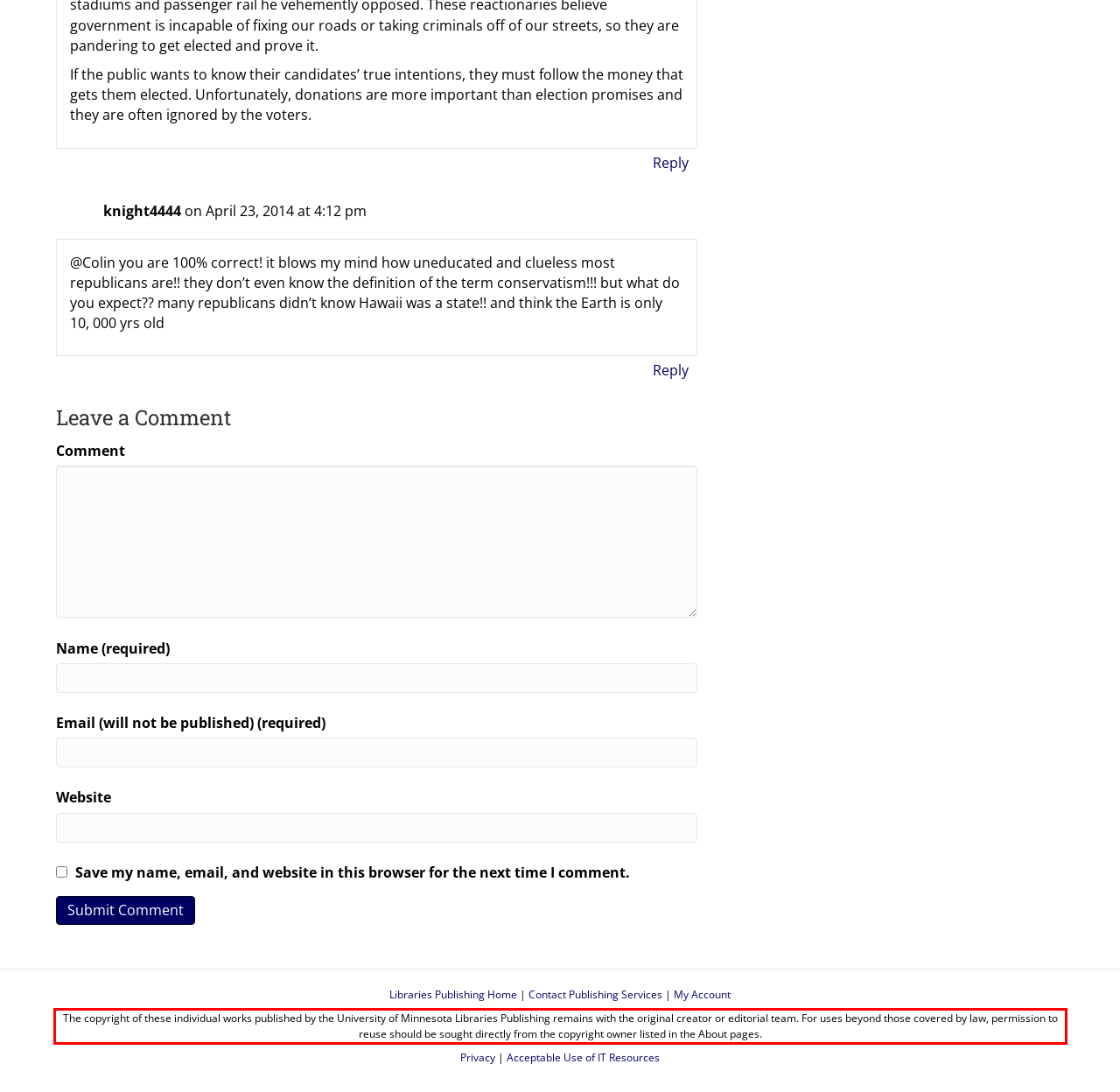Please recognize and transcribe the text located inside the red bounding box in the webpage image.

The copyright of these individual works published by the University of Minnesota Libraries Publishing remains with the original creator or editorial team. For uses beyond those covered by law, permission to reuse should be sought directly from the copyright owner listed in the About pages.